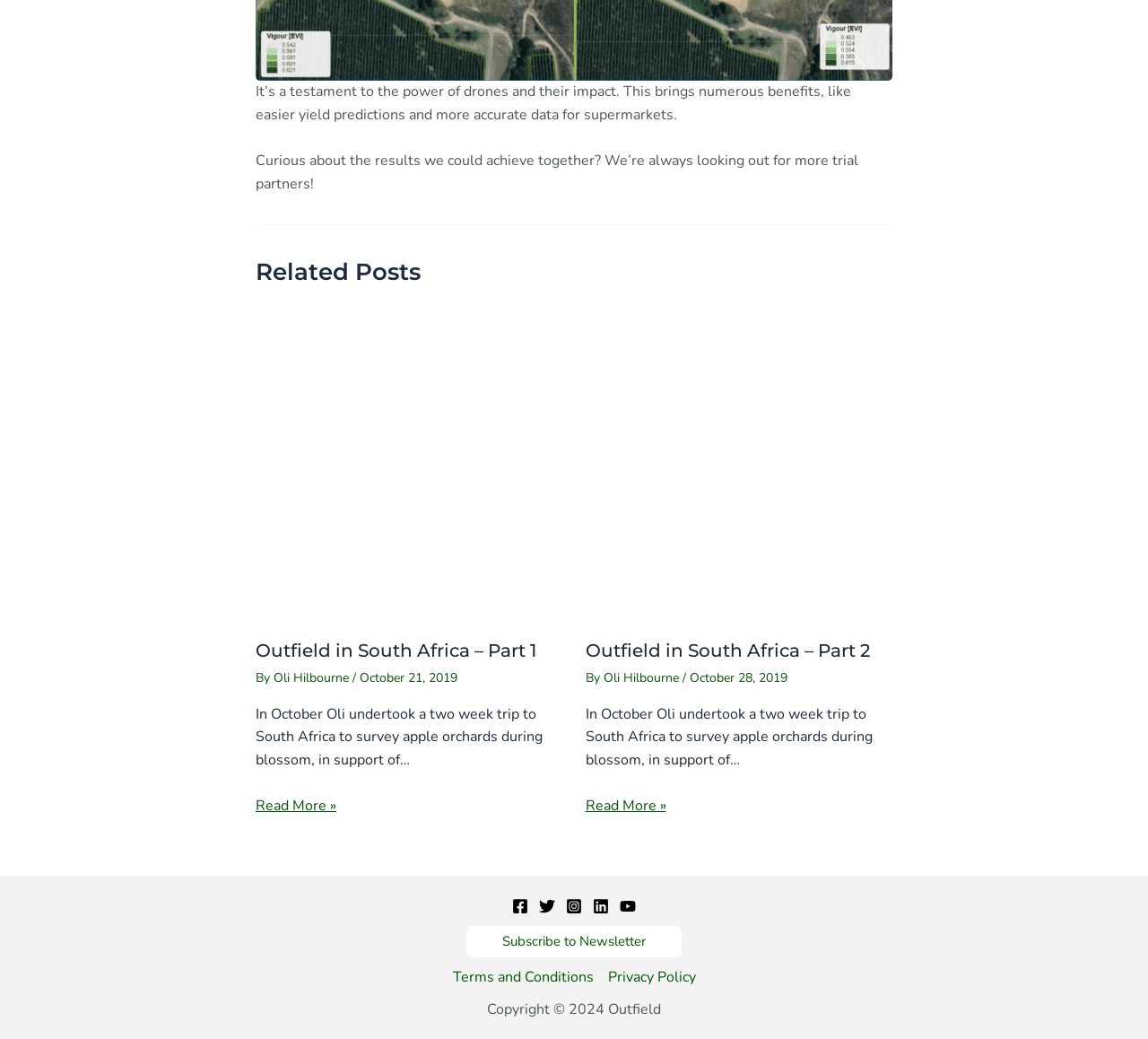Find the bounding box coordinates of the element's region that should be clicked in order to follow the given instruction: "Click on the 'Home' link". The coordinates should consist of four float numbers between 0 and 1, i.e., [left, top, right, bottom].

None